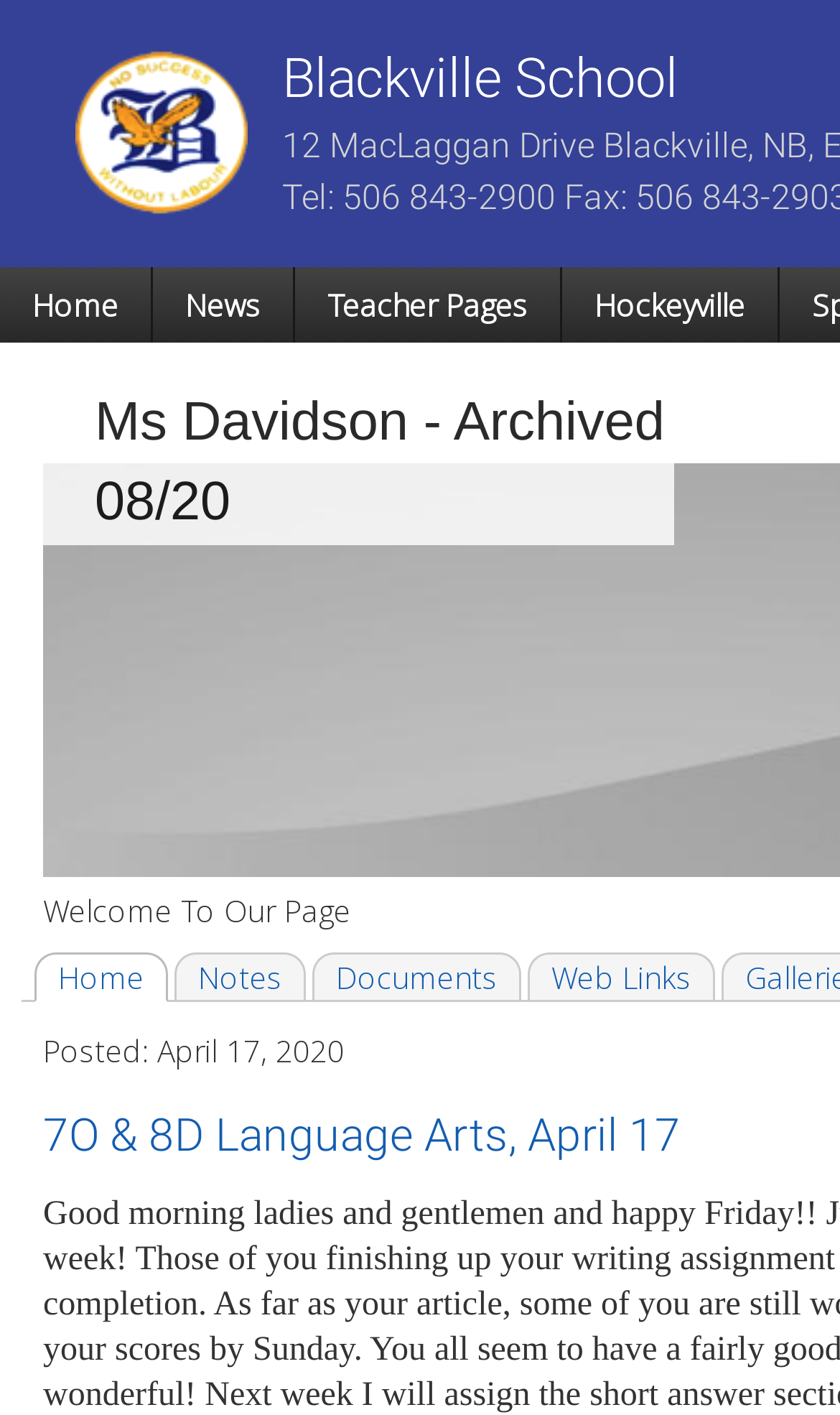Can you identify the bounding box coordinates of the clickable region needed to carry out this instruction: 'go to Blackville School homepage'? The coordinates should be four float numbers within the range of 0 to 1, stated as [left, top, right, bottom].

[0.09, 0.126, 0.295, 0.155]